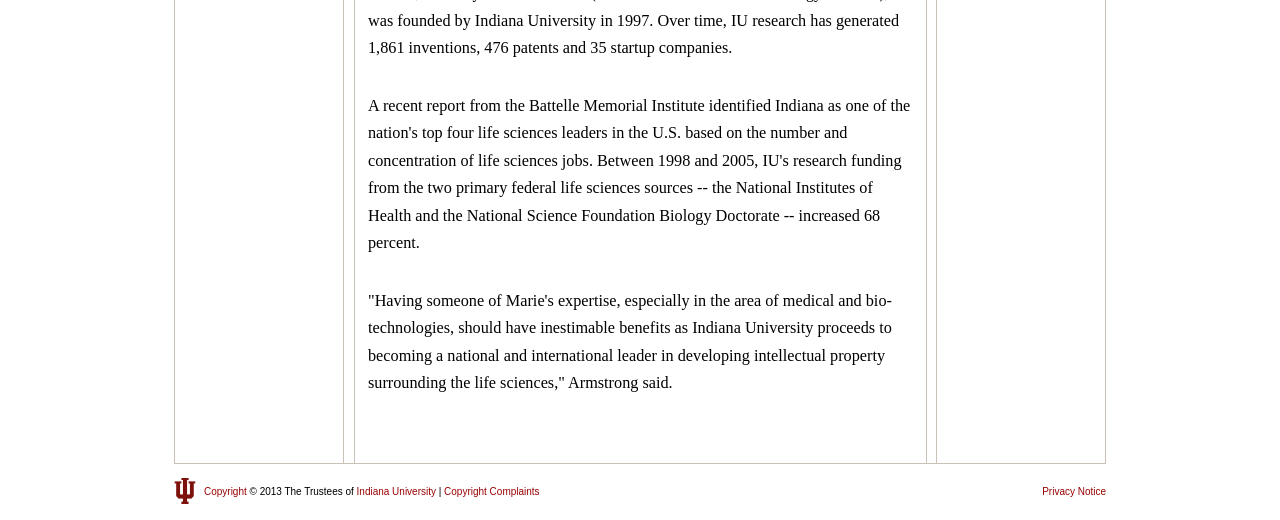Determine the bounding box for the HTML element described here: "Manage this list". The coordinates should be given as [left, top, right, bottom] with each number being a float between 0 and 1.

None